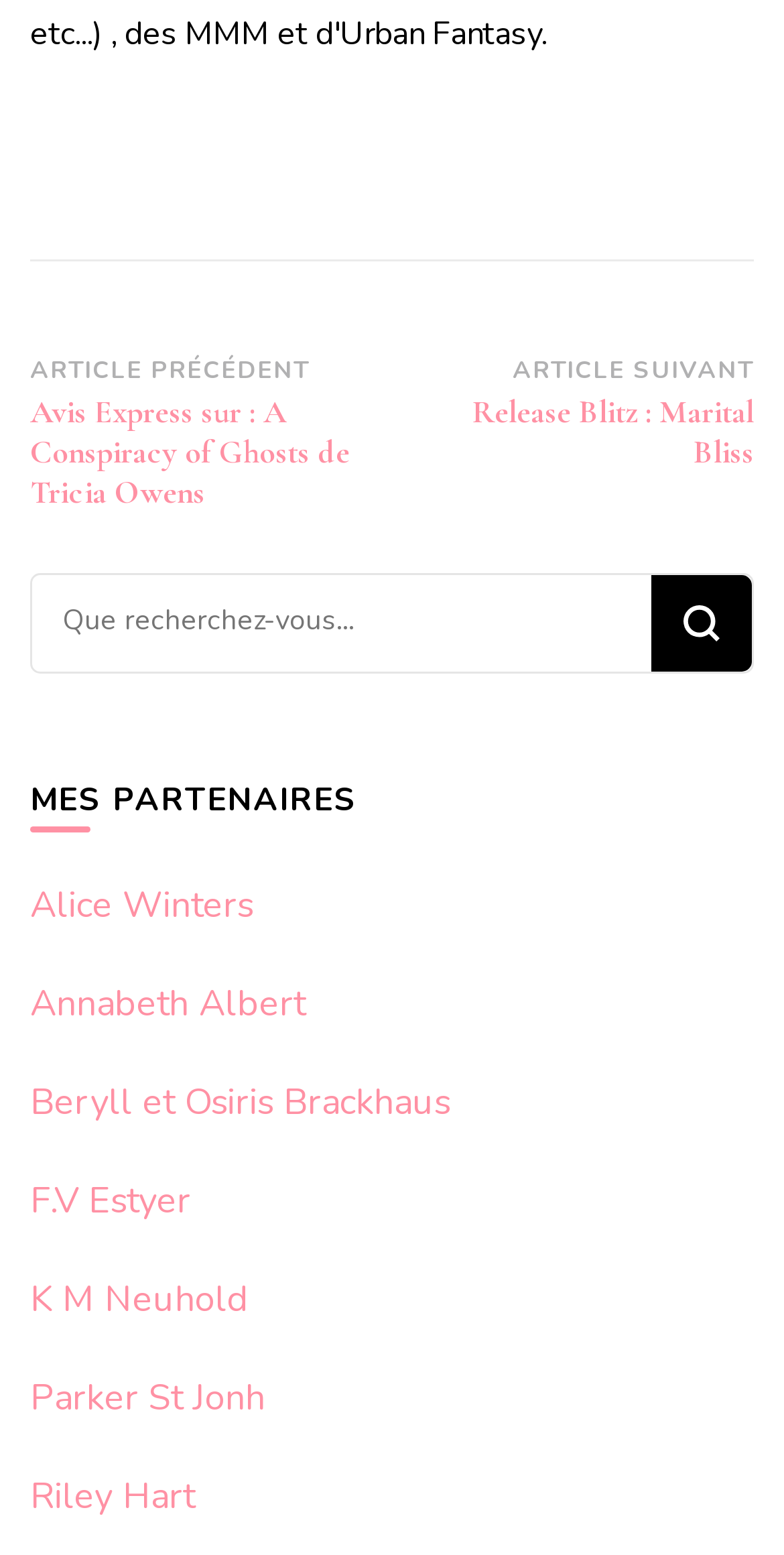Could you find the bounding box coordinates of the clickable area to complete this instruction: "Search for something"?

[0.038, 0.37, 0.831, 0.431]